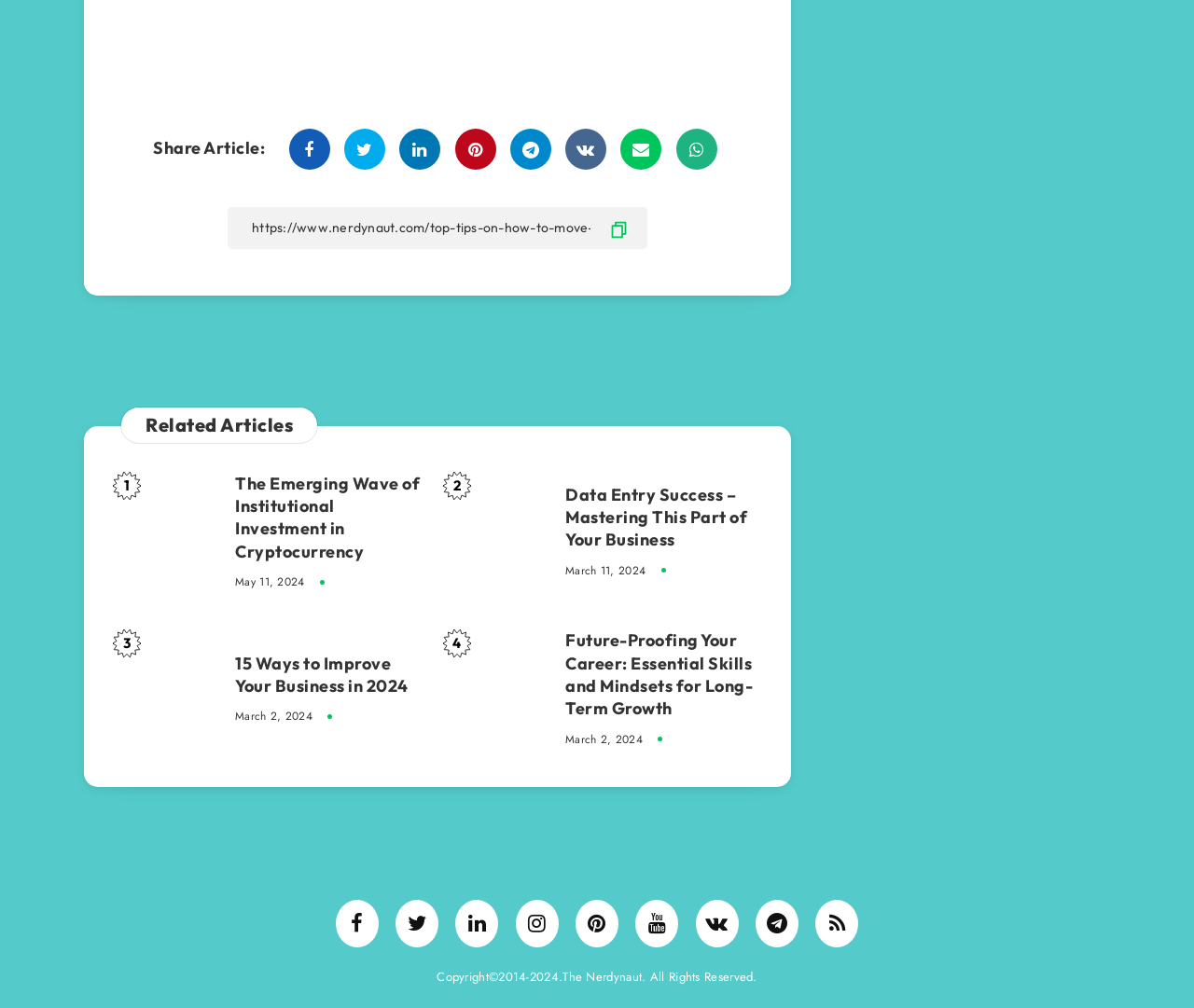Locate the bounding box coordinates of the element I should click to achieve the following instruction: "View related product Camera Backpack KF13.105".

None